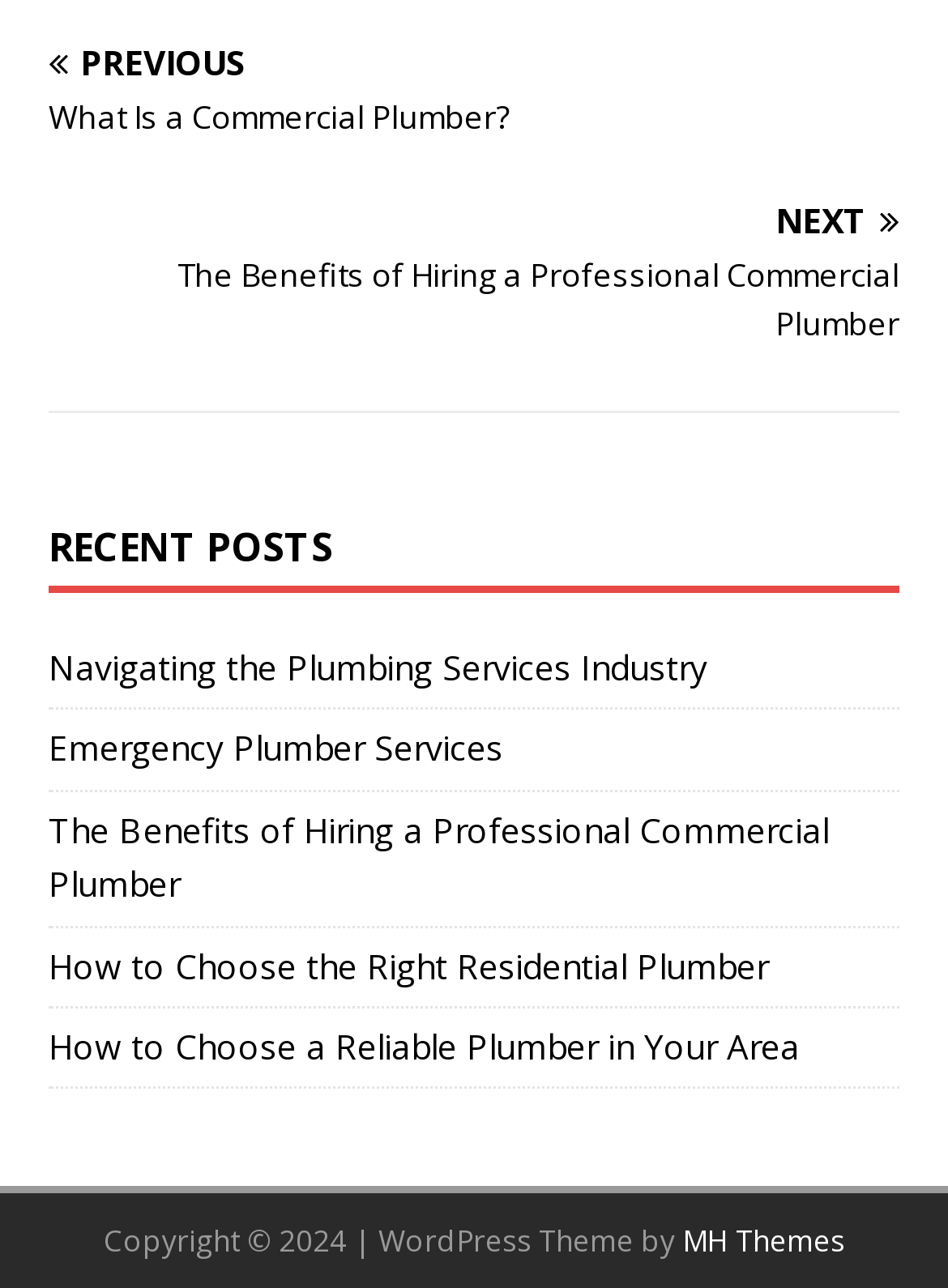Identify the bounding box for the UI element described as: "Emergency Plumber Services". The coordinates should be four float numbers between 0 and 1, i.e., [left, top, right, bottom].

[0.051, 0.563, 0.531, 0.599]